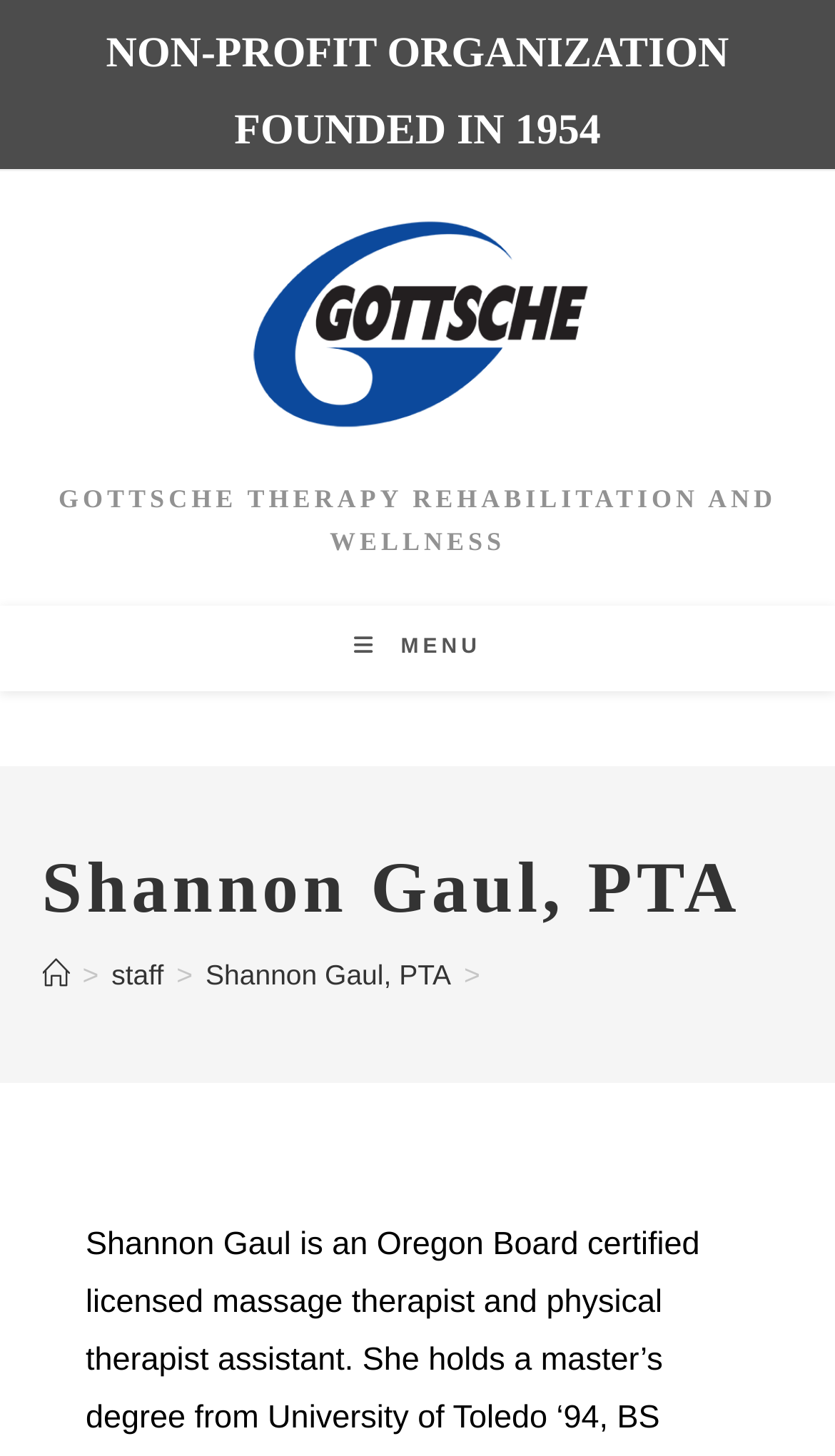Find the primary header on the webpage and provide its text.

Shannon Gaul, PTA